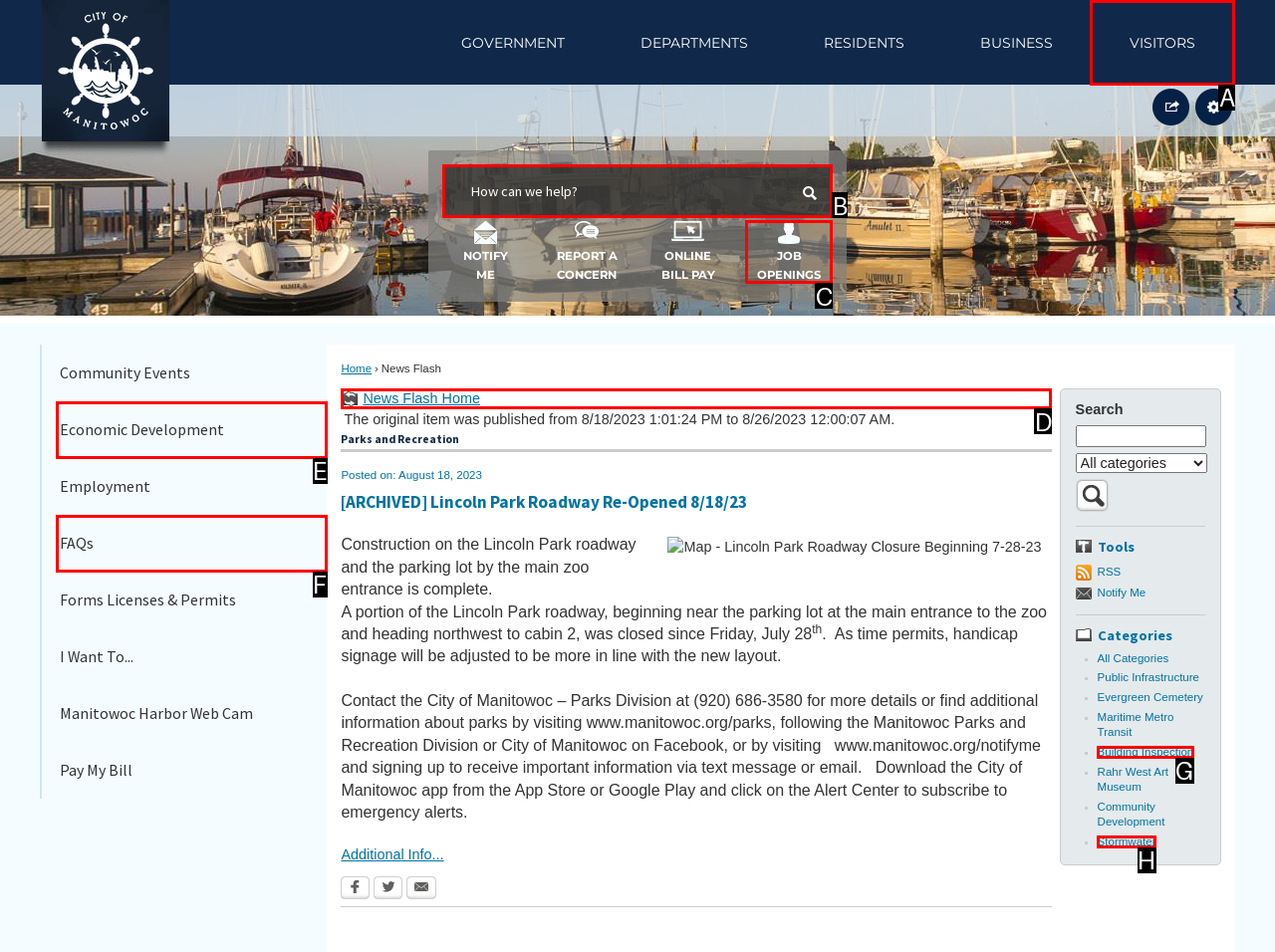Choose the HTML element that should be clicked to accomplish the task: View job openings. Answer with the letter of the chosen option.

C